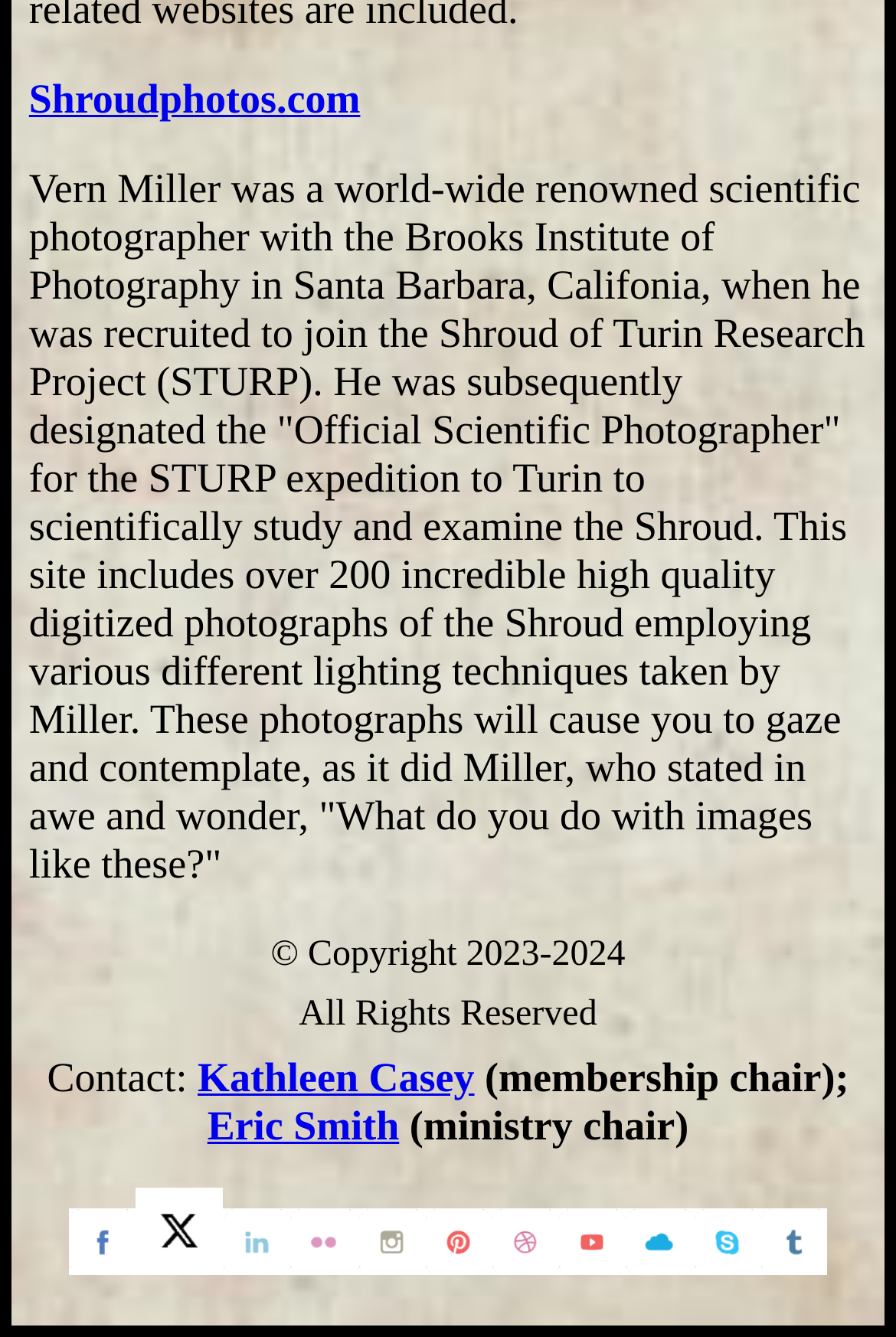Respond to the following question with a brief word or phrase:
What is the name of the photographer?

Vern Miller